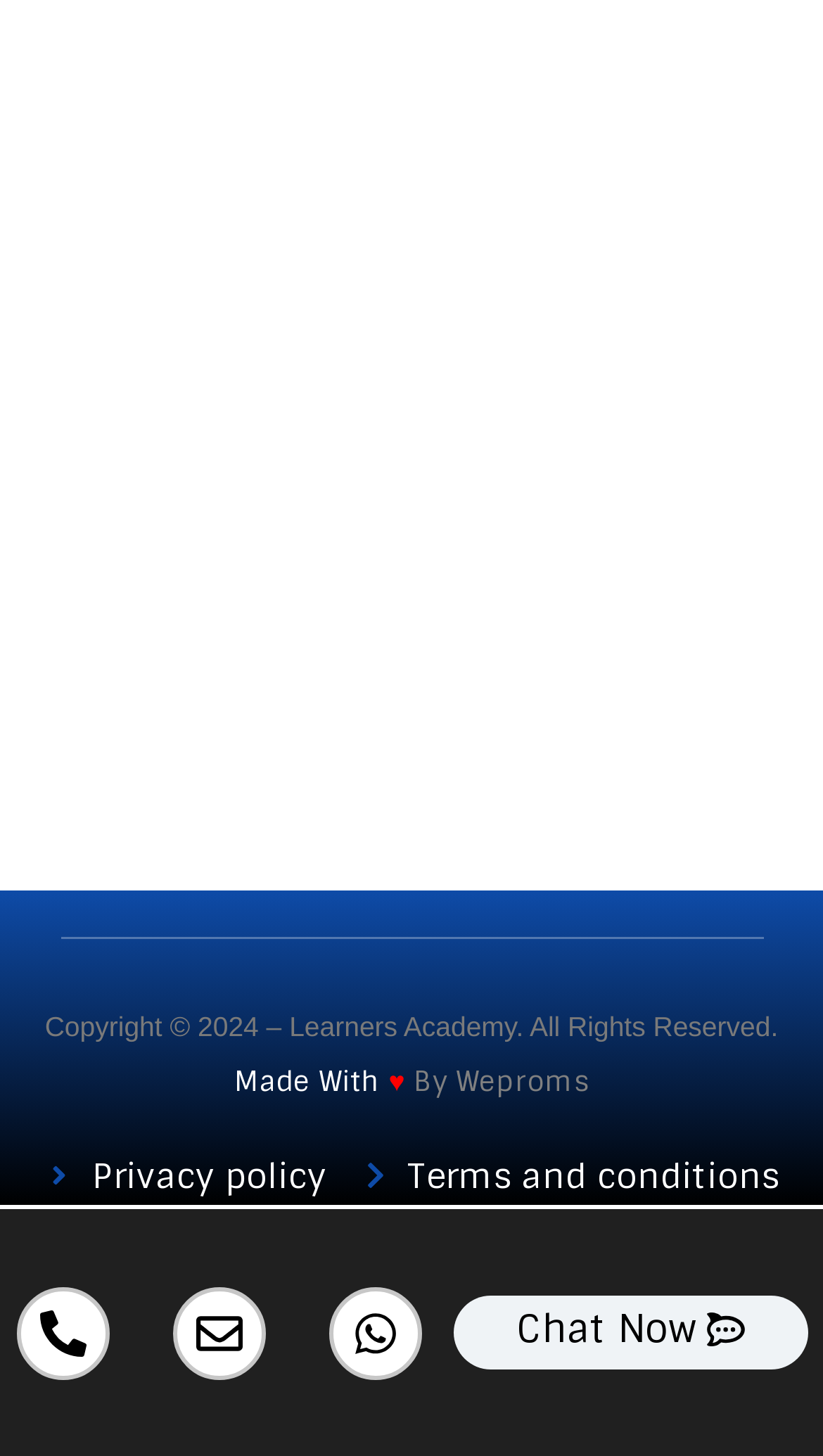Give a one-word or phrase response to the following question: What are the two links related to website policies?

Privacy policy and Terms and conditions